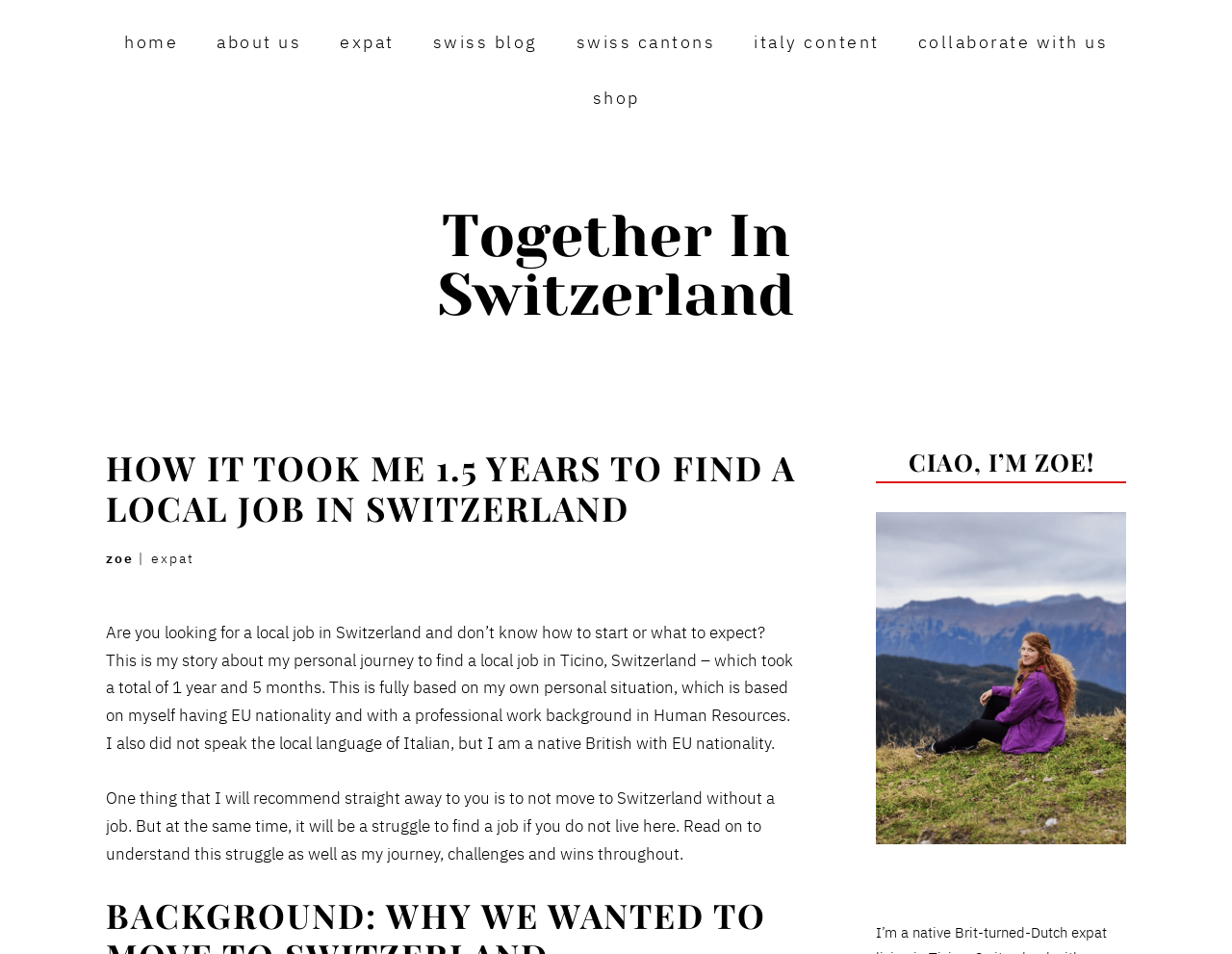Please find the bounding box coordinates of the element that must be clicked to perform the given instruction: "check the shop". The coordinates should be four float numbers from 0 to 1, i.e., [left, top, right, bottom].

[0.481, 0.094, 0.519, 0.122]